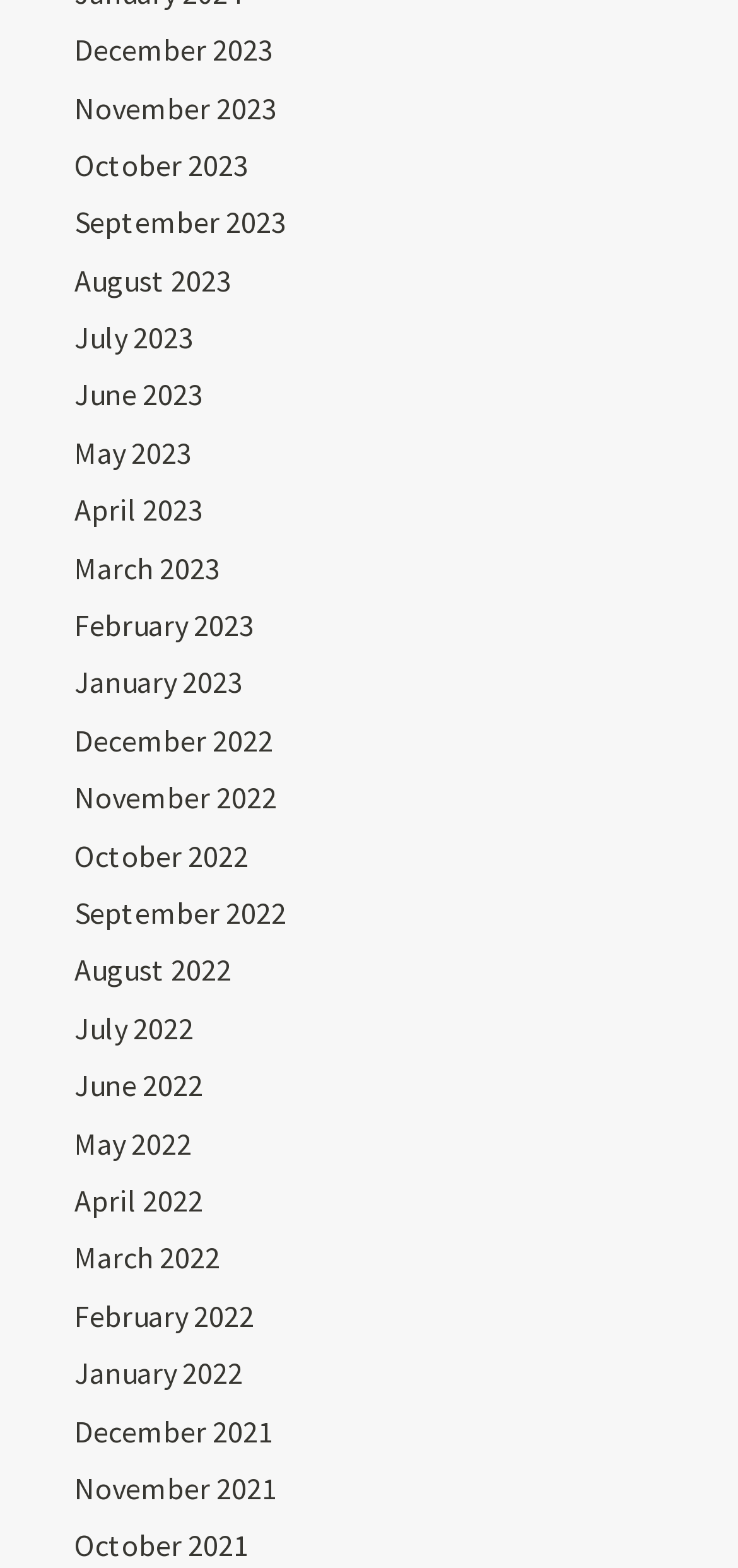Please locate the bounding box coordinates of the element that should be clicked to complete the given instruction: "View December 2023".

[0.1, 0.019, 0.37, 0.044]